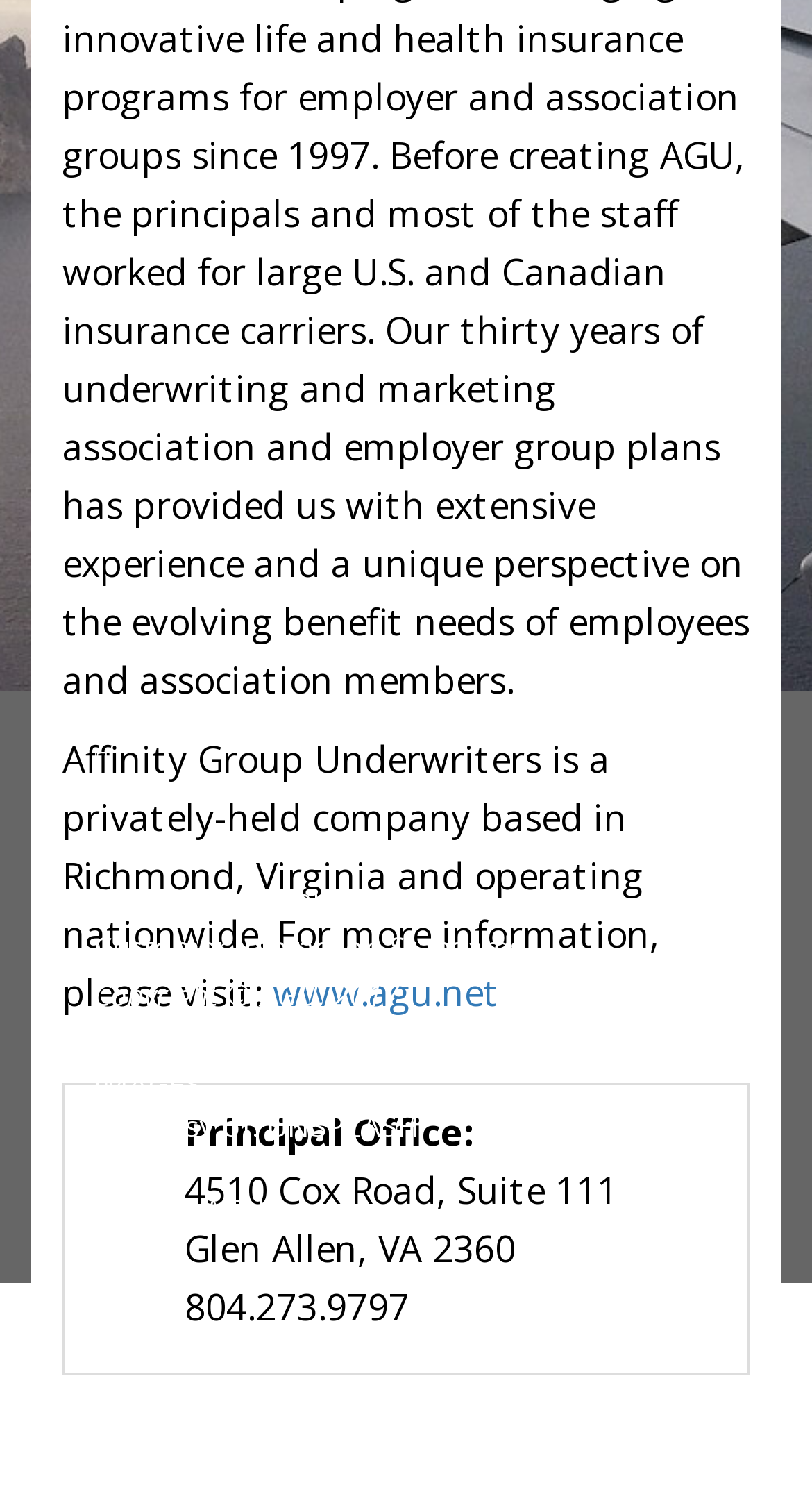Predict the bounding box of the UI element based on the description: "Privacy Statement". The coordinates should be four float numbers between 0 and 1, formatted as [left, top, right, bottom].

[0.115, 0.582, 0.418, 0.608]